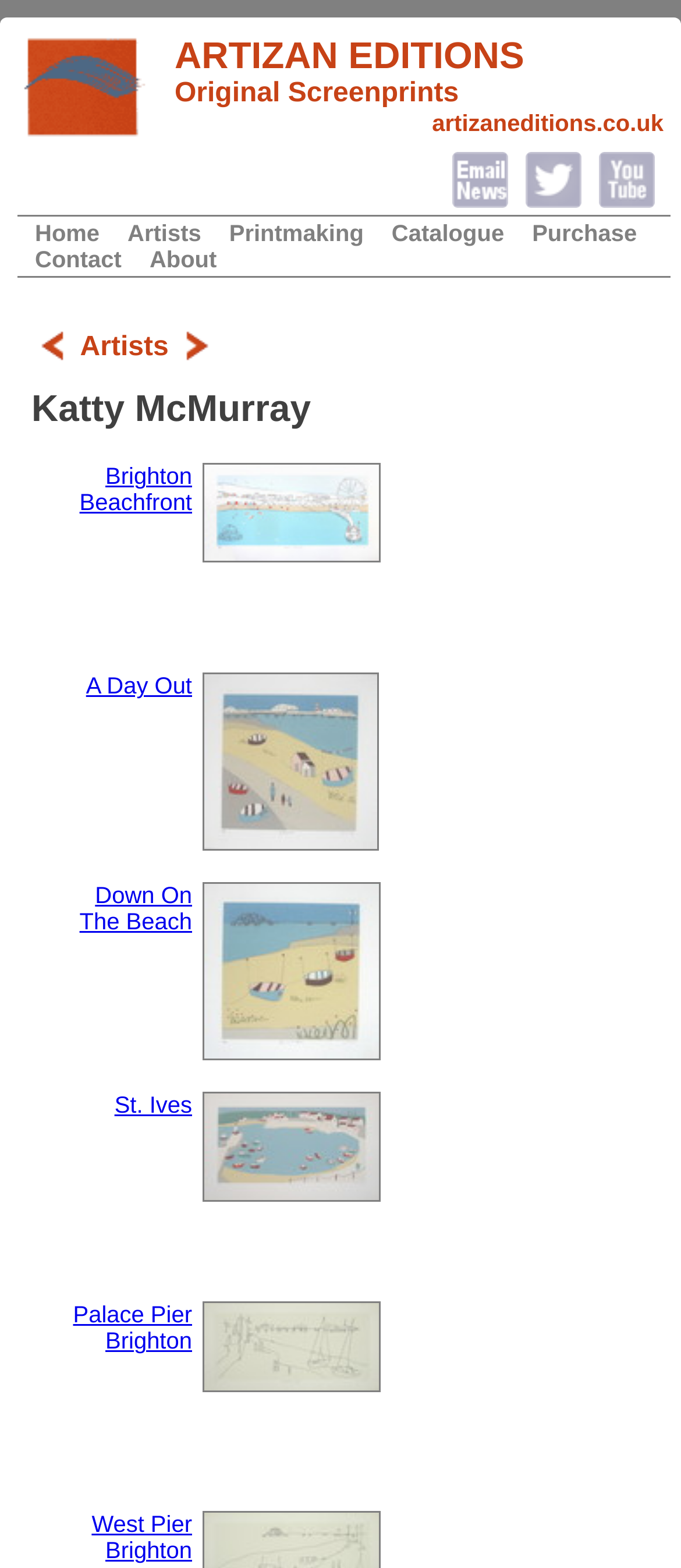Use a single word or phrase to answer the question:
How many artworks are displayed on the website?

9